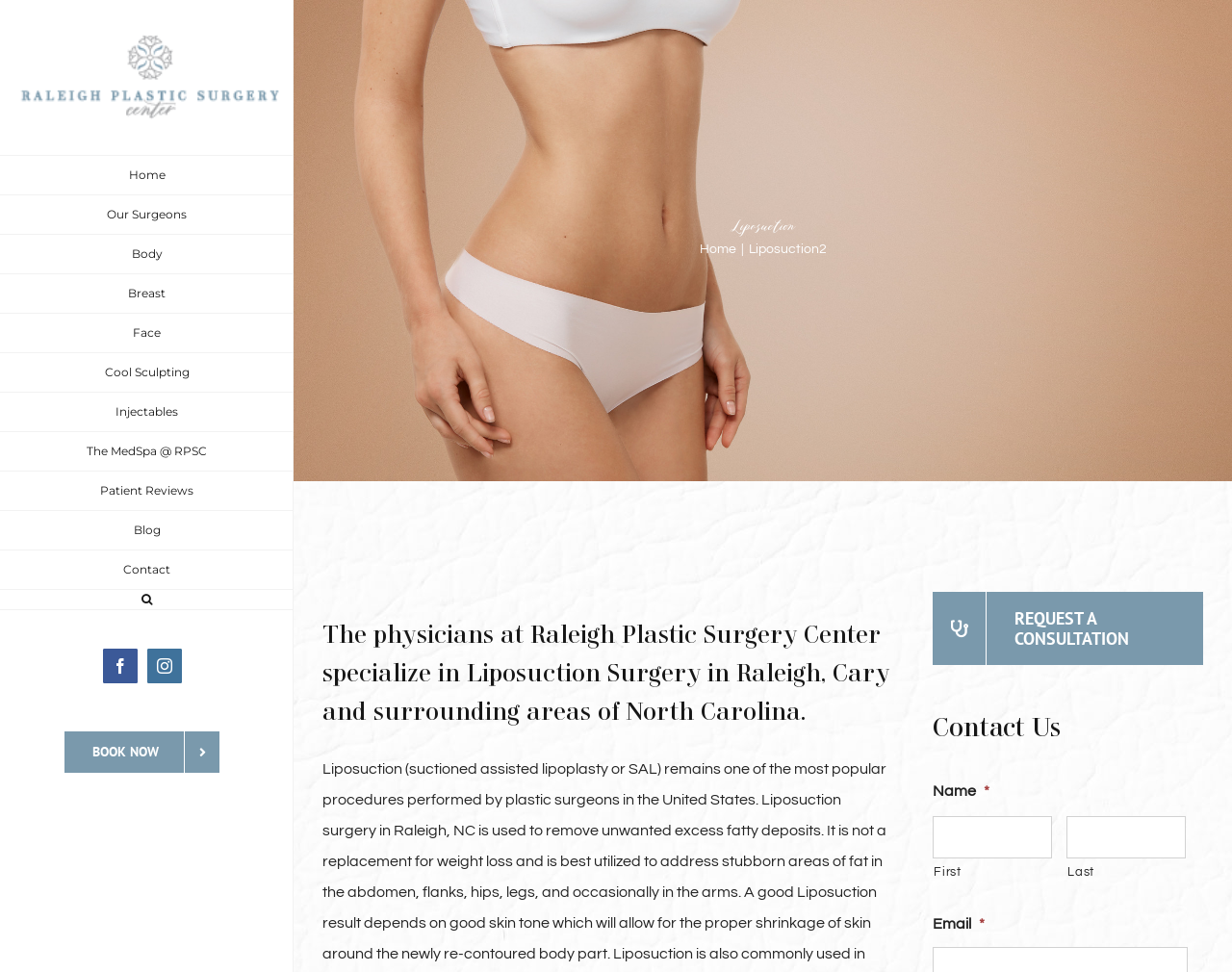Bounding box coordinates are specified in the format (top-left x, top-left y, bottom-right x, bottom-right y). All values are floating point numbers bounded between 0 and 1. Please provide the bounding box coordinate of the region this sentence describes: aria-label="Search" title="Search"

[0.0, 0.607, 0.238, 0.628]